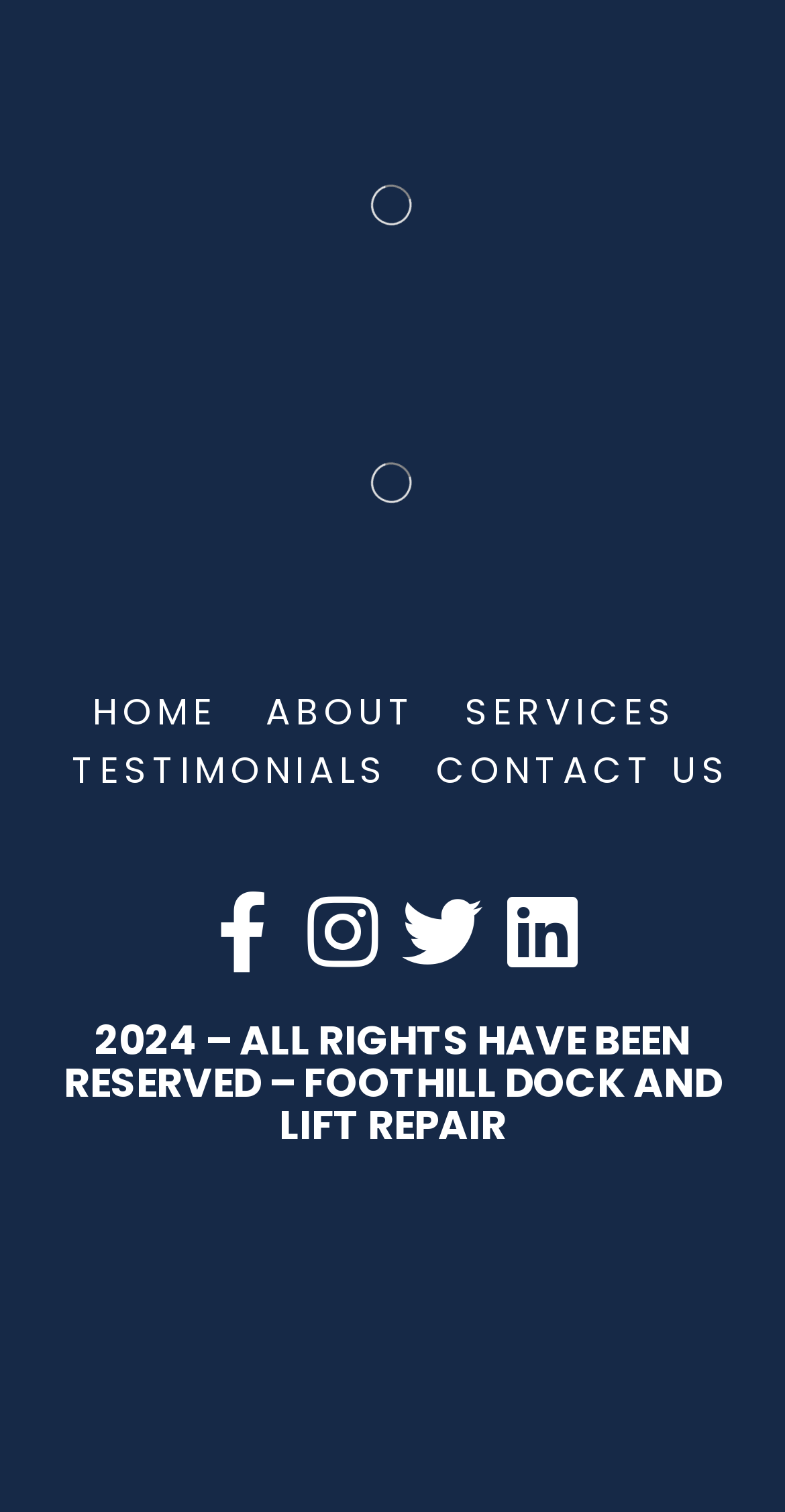Identify the bounding box coordinates for the element that needs to be clicked to fulfill this instruction: "contact us". Provide the coordinates in the format of four float numbers between 0 and 1: [left, top, right, bottom].

[0.555, 0.492, 0.929, 0.526]